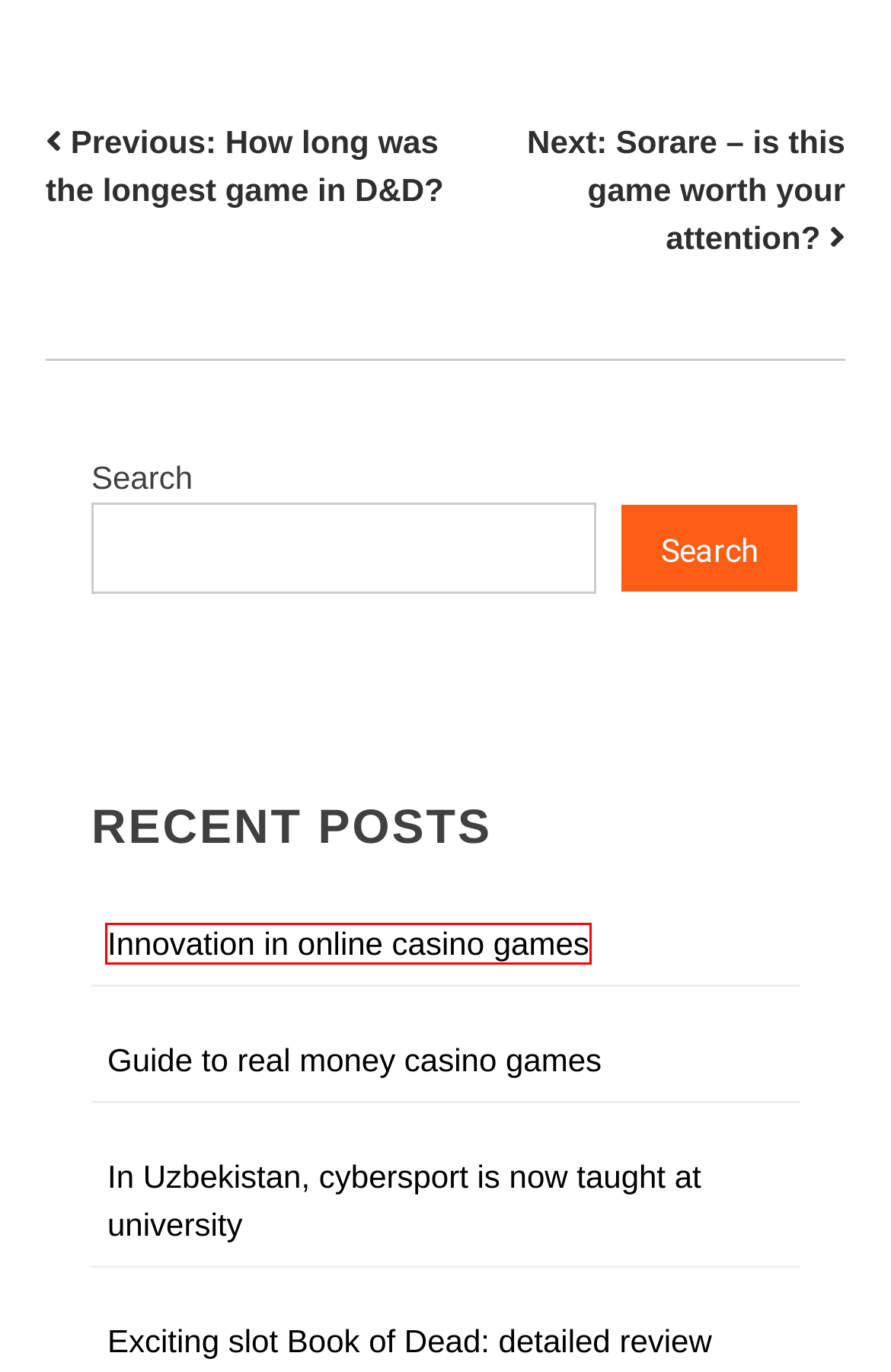Review the screenshot of a webpage which includes a red bounding box around an element. Select the description that best fits the new webpage once the element in the bounding box is clicked. Here are the candidates:
A. Guide to real money casino games - ScottHams
B. Reviews of Games for Children and Adults 🐲 Gaming Industry News
C. Interesting games - ScottHams
D. Innovation in online casino games - ScottHams
E. Sorare - is this game worth your attention? - ScottHams
F. An introduction to games monitoring - ScottHams
G. IOwin.net — a catalog of free programs and games for Windows
H. In Uzbekistan, cybersport is now taught at university - ScottHams

D